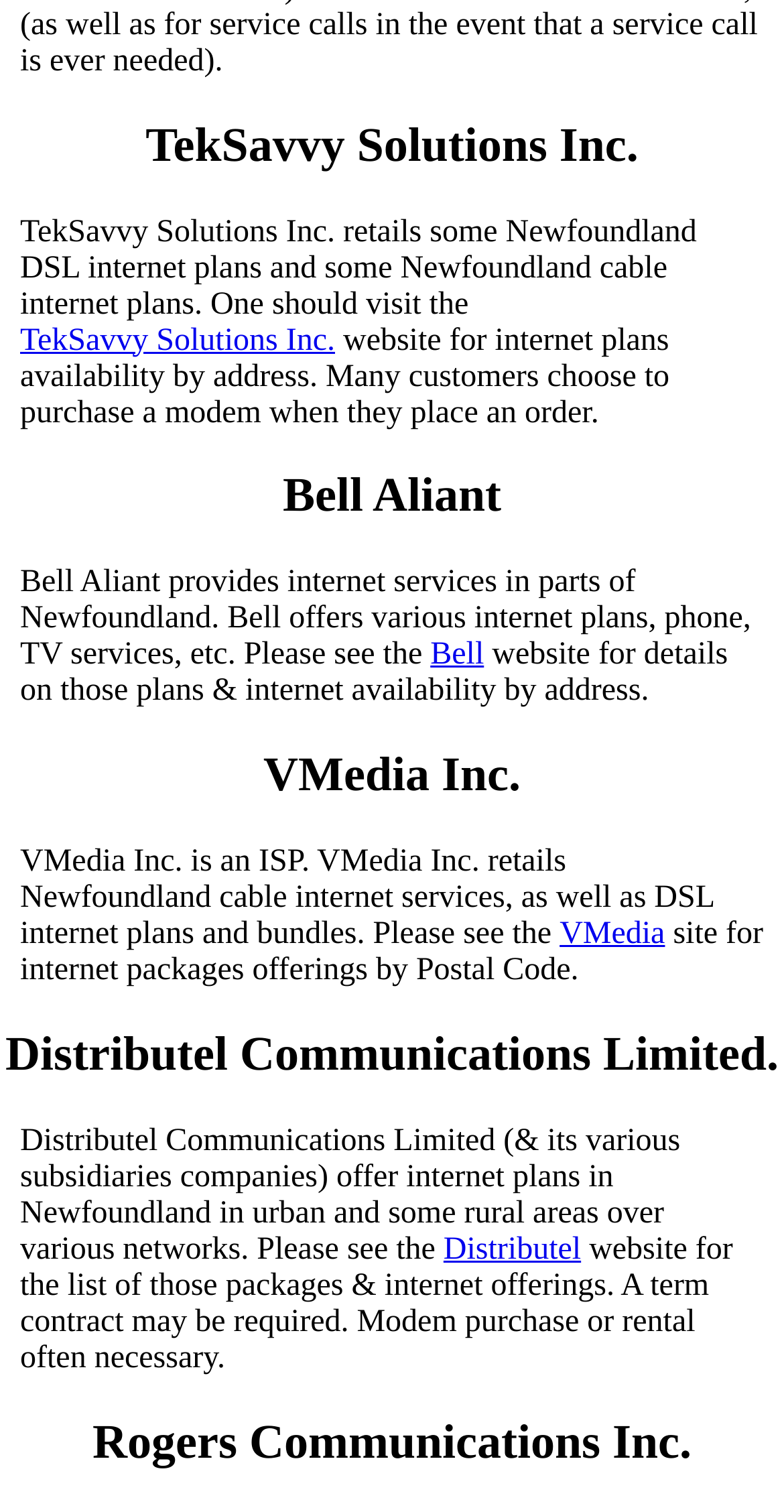How many links are there in the webpage?
Based on the screenshot, answer the question with a single word or phrase.

4